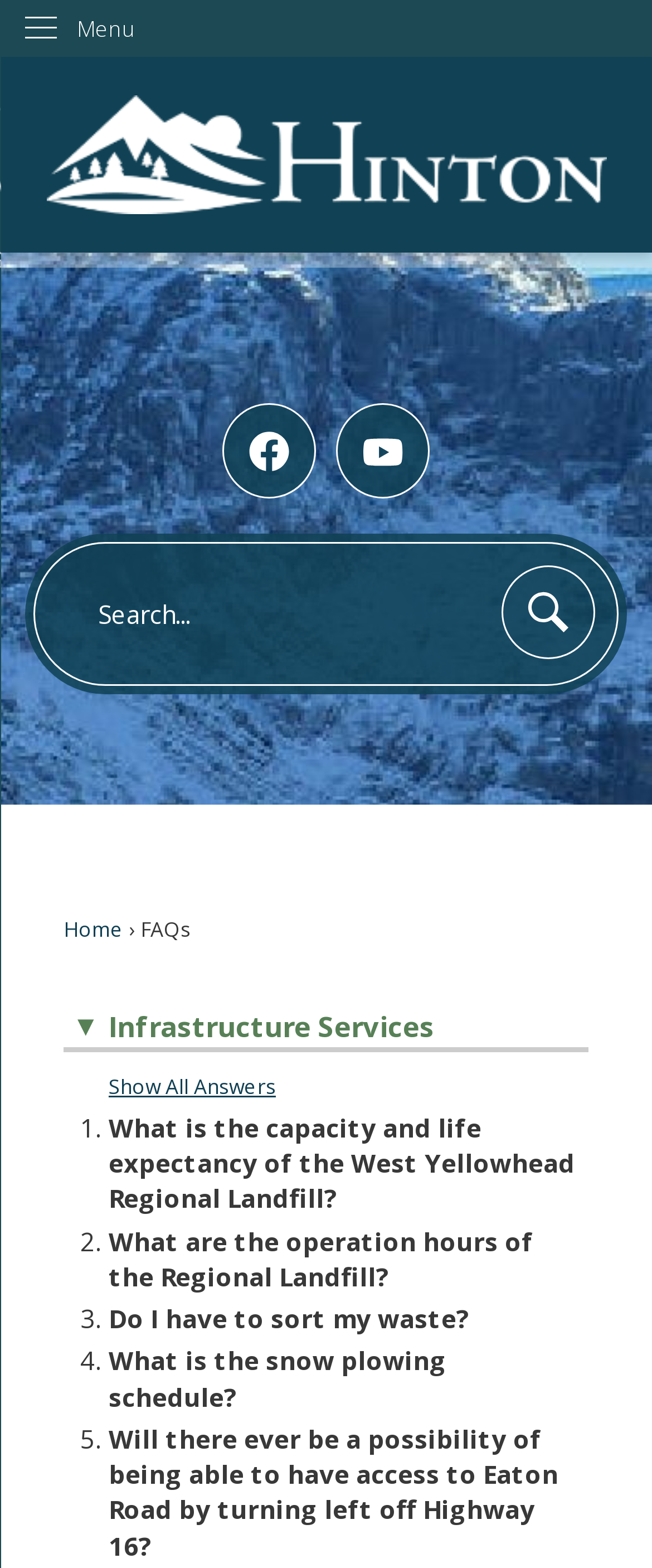Is there a search function on this page?
Please answer the question with as much detail and depth as you can.

I found a region element with the label 'Search' and a textbox element with the label 'Search', which suggests that there is a search function on this page.